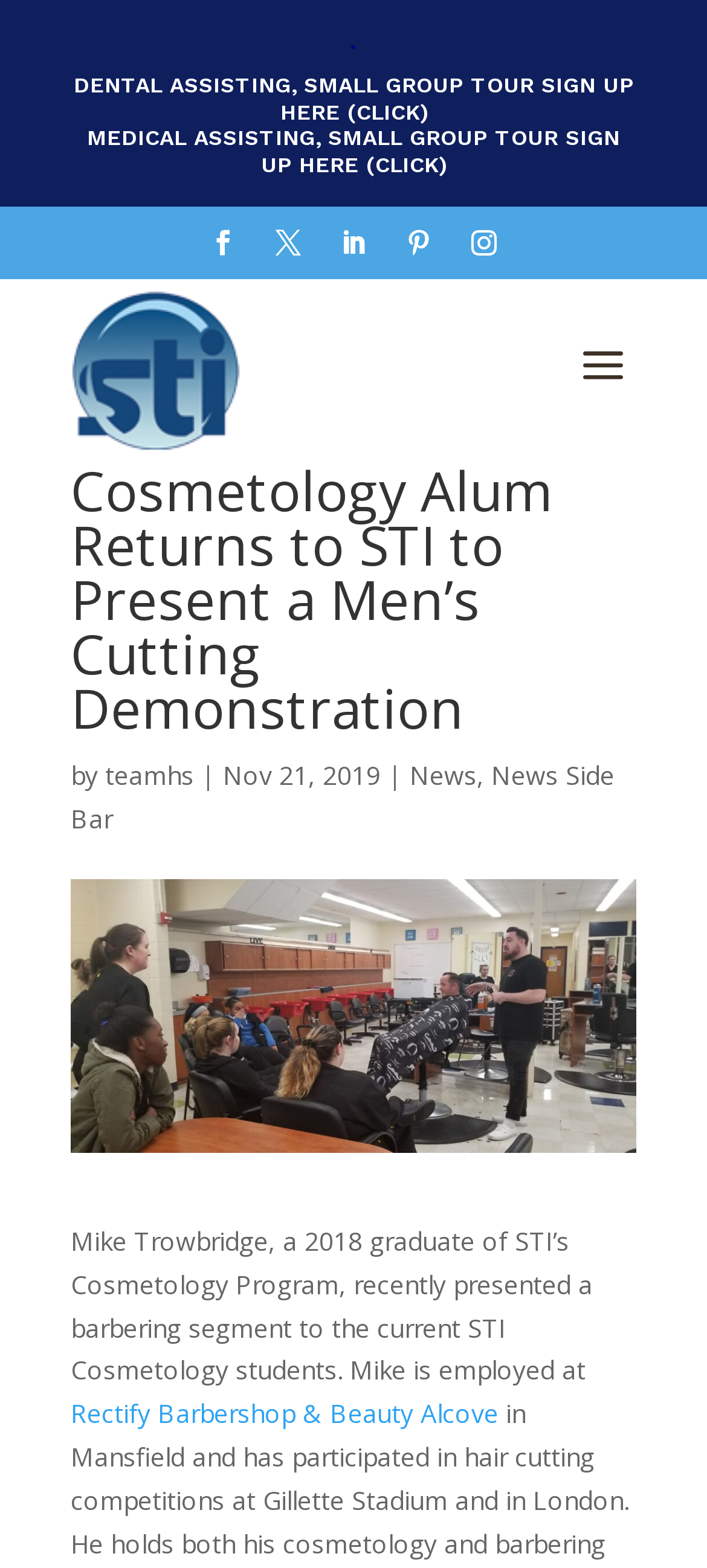Locate the bounding box coordinates of the item that should be clicked to fulfill the instruction: "Read more about Mike Trowbridge's barbering segment".

[0.1, 0.89, 0.705, 0.912]